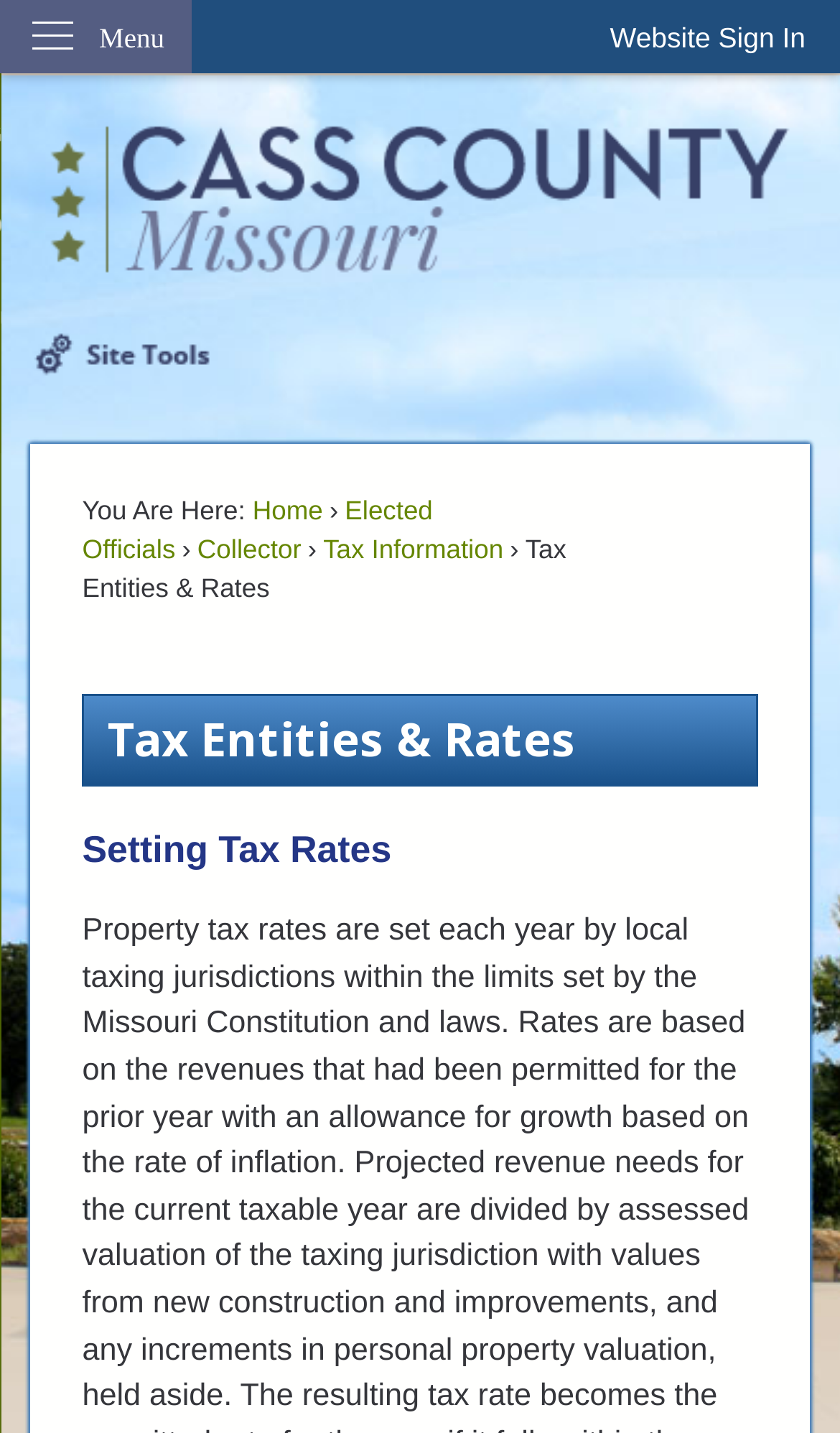Identify the bounding box for the given UI element using the description provided. Coordinates should be in the format (top-left x, top-left y, bottom-right x, bottom-right y) and must be between 0 and 1. Here is the description: Elected Officials

[0.098, 0.345, 0.515, 0.394]